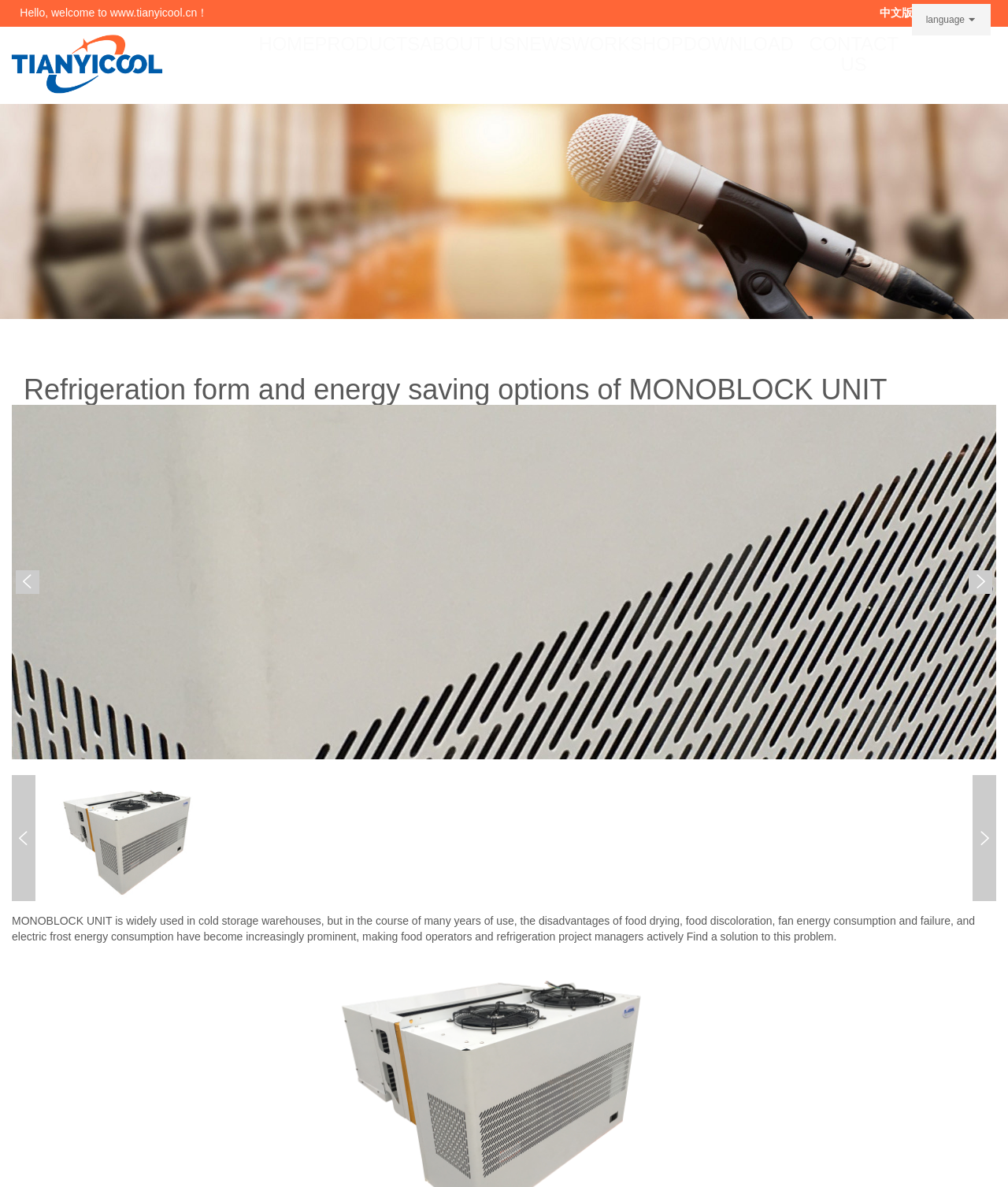Describe the entire webpage, focusing on both content and design.

The webpage appears to be the homepage of TianyiCOOL, a company that specializes in refrigeration units. At the top left corner, there is a logo image of TianyiCOOL, accompanied by a welcome message "Hello, welcome to www.tianyicool.cn！". To the right of the logo, there are language options, including "中文版本" and "ENGLISH", separated by a vertical line.

Below the language options, there is a navigation menu with seven headings: "HOME HOME", "PRODUCTS PRODUCTS", "ABOUT US ABOUT US", "NEWS NEWS", "WORKSHOP WORKSHOP", "DOWNLOAD DOWNLOAD", and "CONTACT US CONTACT US". Each heading is a link, and they are evenly spaced across the top of the page.

On the left side of the page, there is a large image that takes up most of the height of the page, with a heading "Refrigeration form and energy saving options of MONOBLOCK UNIT" above it. The image appears to be related to news or a featured article.

In the middle of the page, there is a large block of text that discusses the disadvantages of MONOBLOCK UNIT, including food drying, discoloration, and energy consumption. The text is accompanied by an image of a MONOBLOCK UNIT on the right side.

At the bottom of the page, there are navigation buttons for a slideshow, including "Next slide" and "Previous slide" buttons, which are currently disabled. The buttons are located at the bottom left and right corners of the page, respectively.